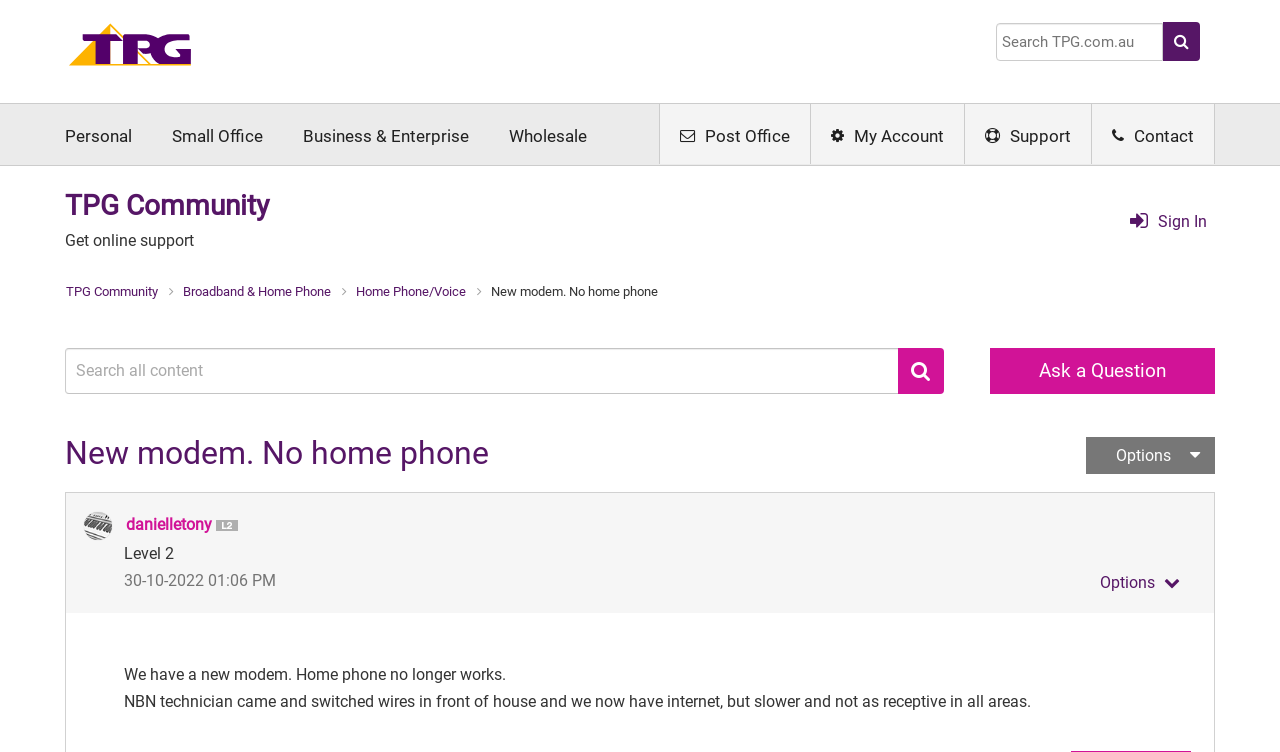Please determine the bounding box coordinates of the element to click on in order to accomplish the following task: "Click on the 'Click here for more about the Pinball Movie' link". Ensure the coordinates are four float numbers ranging from 0 to 1, i.e., [left, top, right, bottom].

None